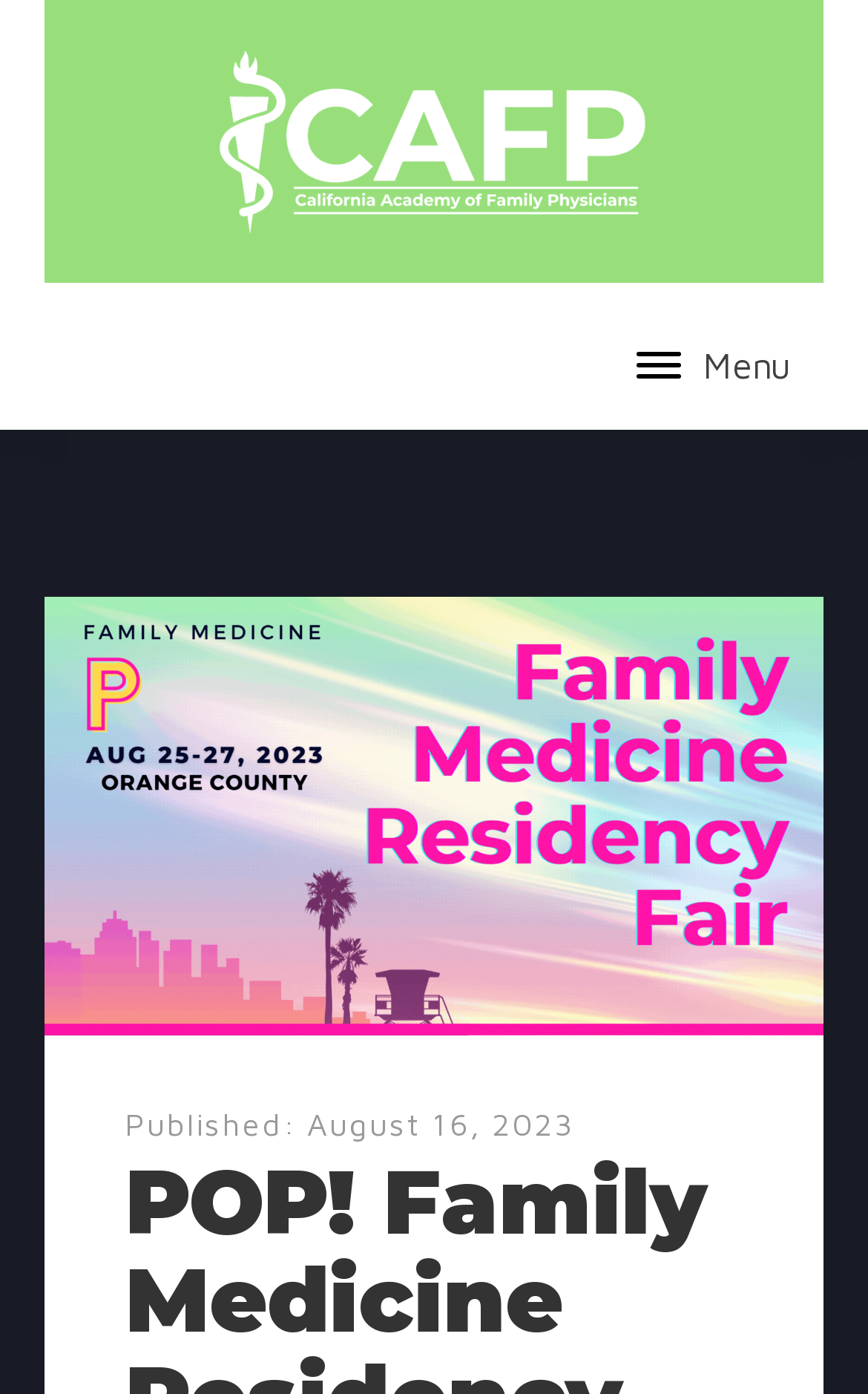Determine the bounding box coordinates in the format (top-left x, top-left y, bottom-right x, bottom-right y). Ensure all values are floating point numbers between 0 and 1. Identify the bounding box of the UI element described by: parent_node: Menu

[0.051, 0.0, 0.949, 0.203]